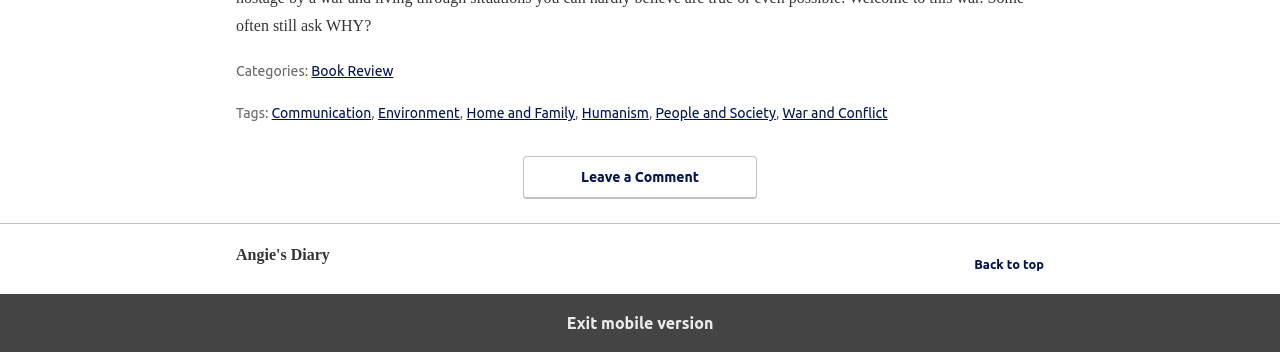Based on the image, provide a detailed and complete answer to the question: 
What is the last category listed in the footer?

The categories in the footer are listed in a horizontal layout, and the last category listed is 'War and Conflict', which is a link element.